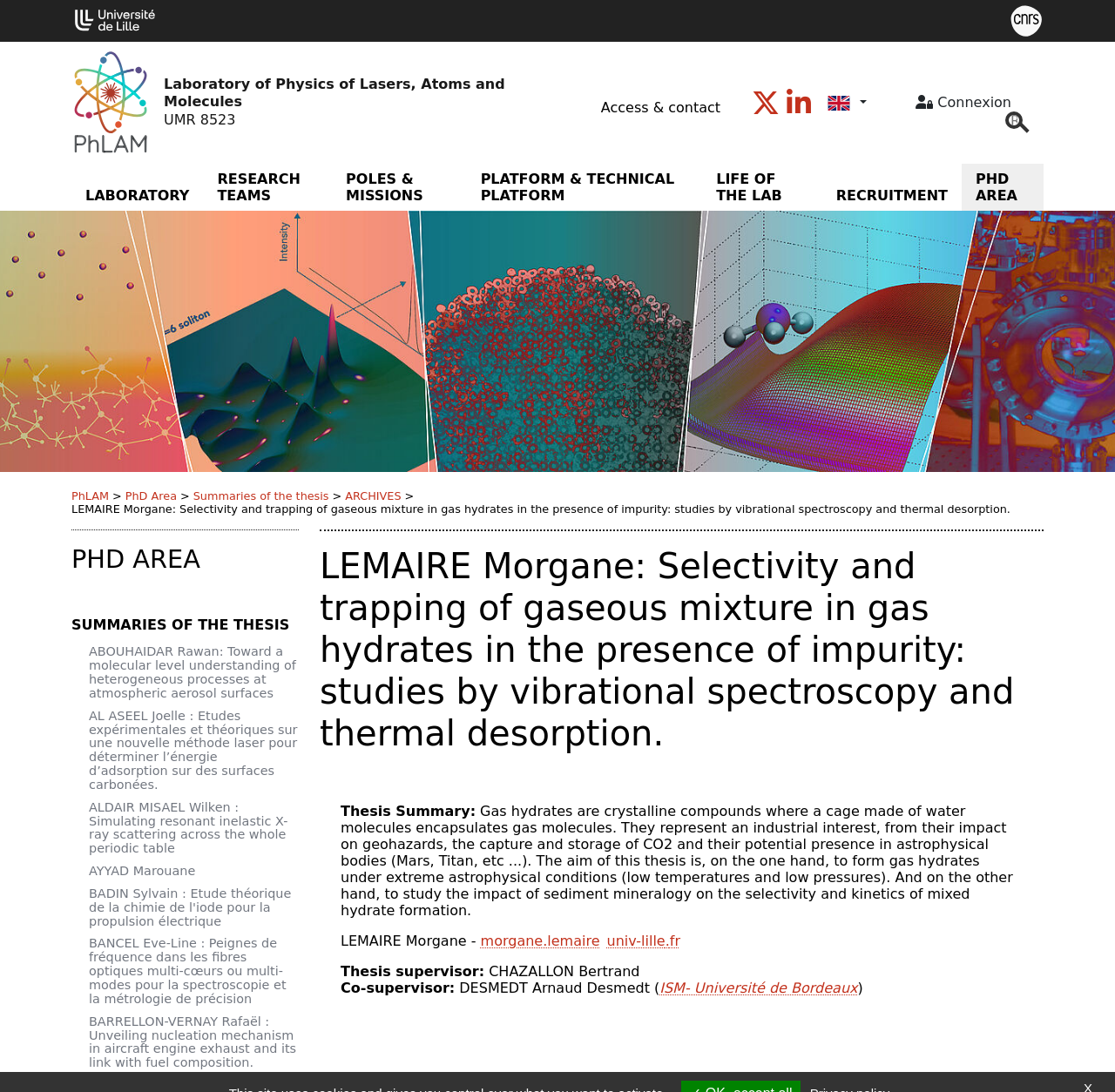Reply to the question with a single word or phrase:
Who is the thesis supervisor of LEMAIRE Morgane?

CHAZALLON Bertrand